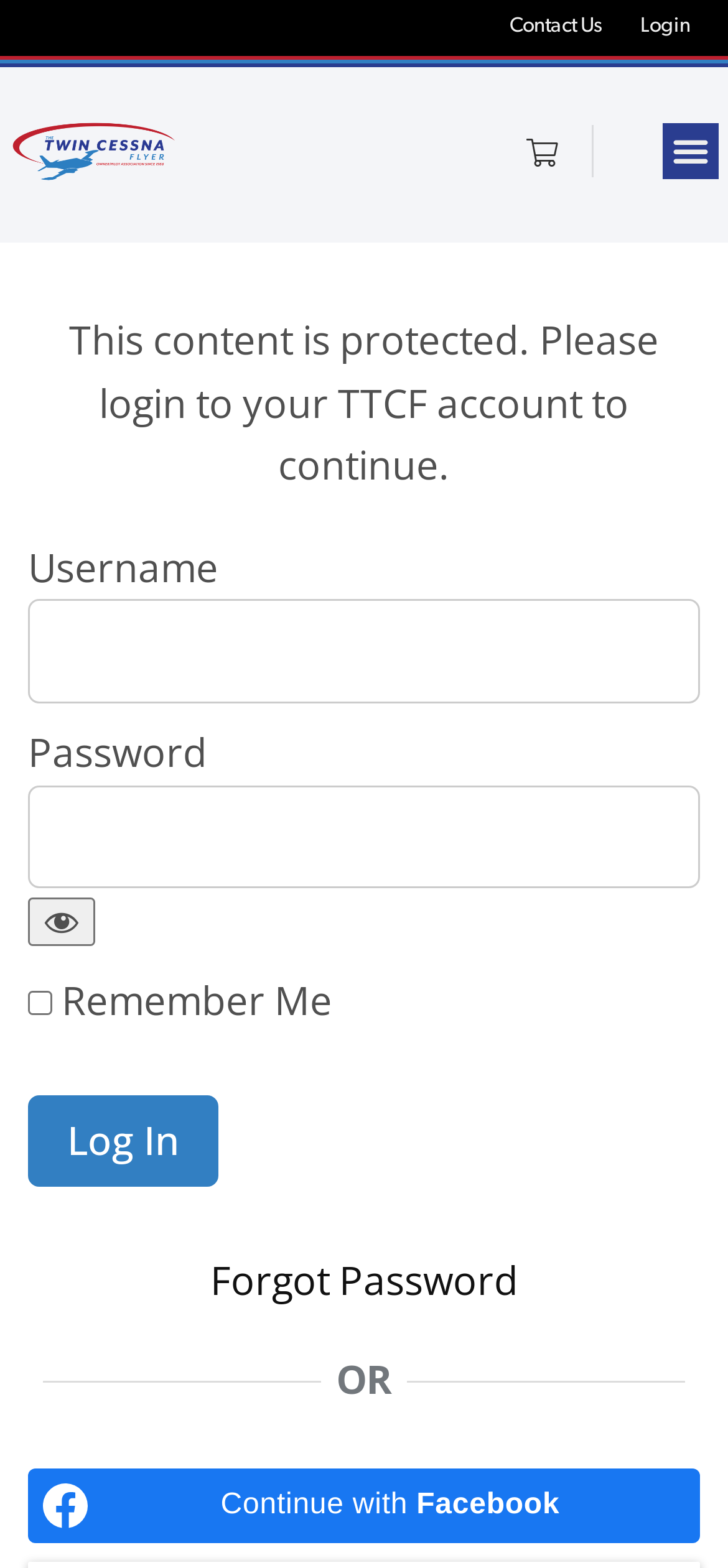What is the function of the 'Show password' button?
Answer the question in as much detail as possible.

The 'Show password' button is located next to the password input field, indicating that it allows the user to reveal their entered password, likely for verification purposes.